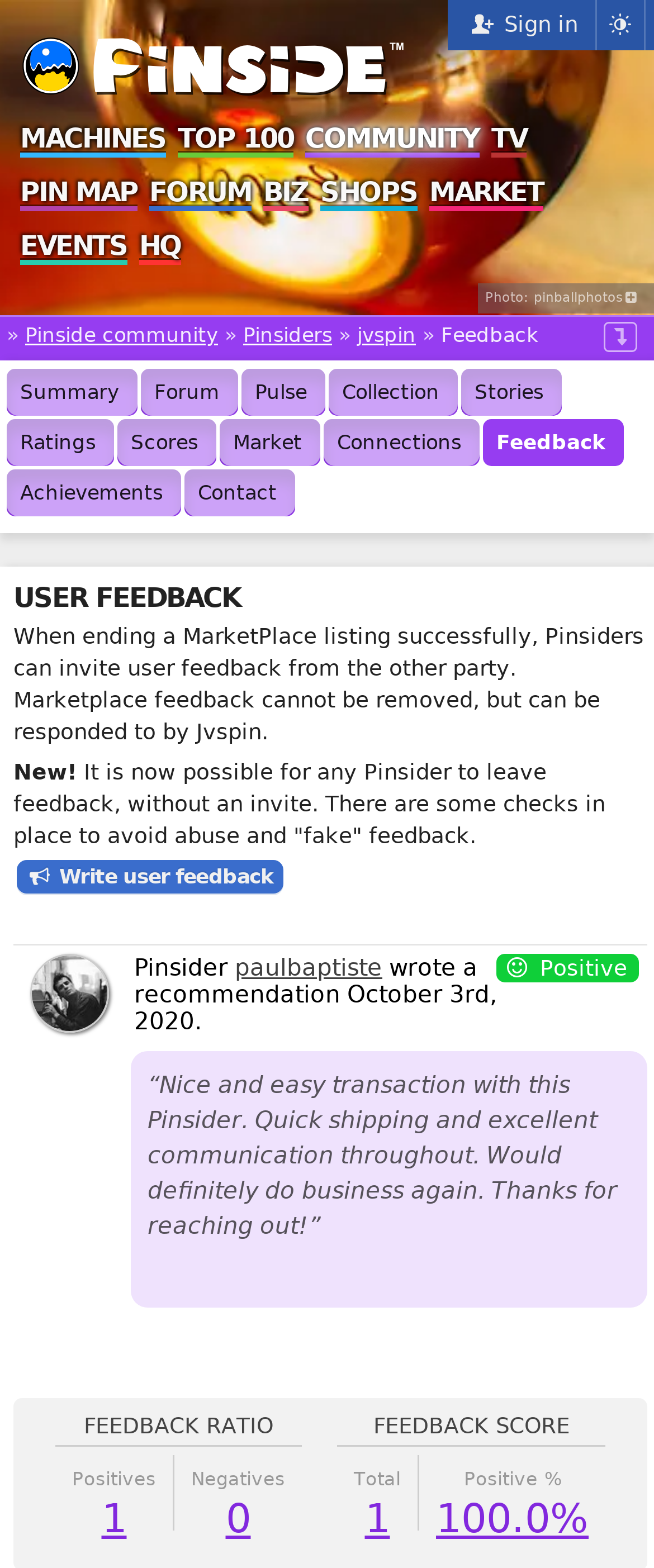How many ratings has the user received from buyers?
Answer the question with as much detail as possible.

The number of ratings received from buyers can be found in the 'FEEDBACK RATIO' section, where it says 'Number of ratings received from buyers' and displays the number '1'.